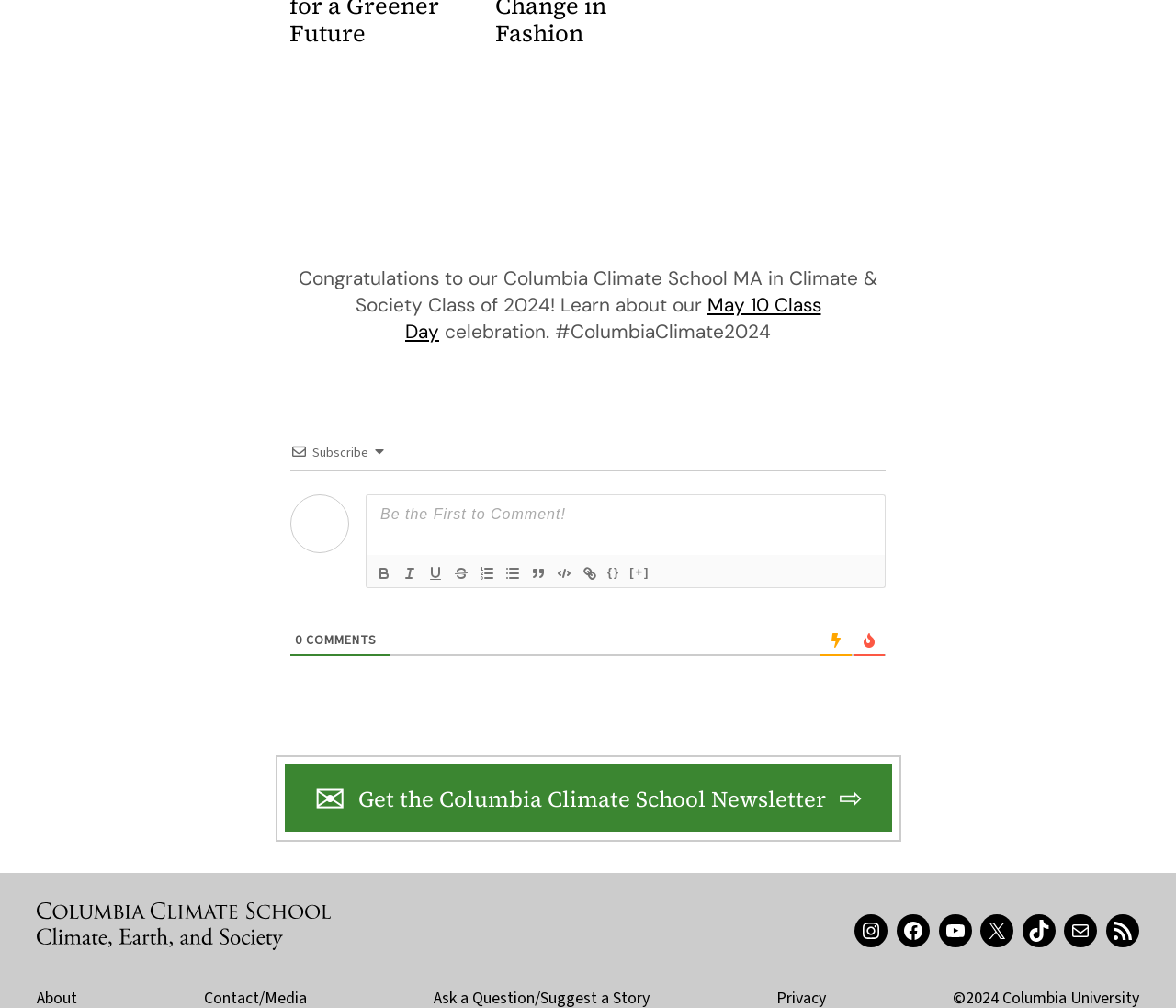Find the bounding box coordinates of the clickable area required to complete the following action: "Click the 'Bold' button".

[0.316, 0.558, 0.338, 0.58]